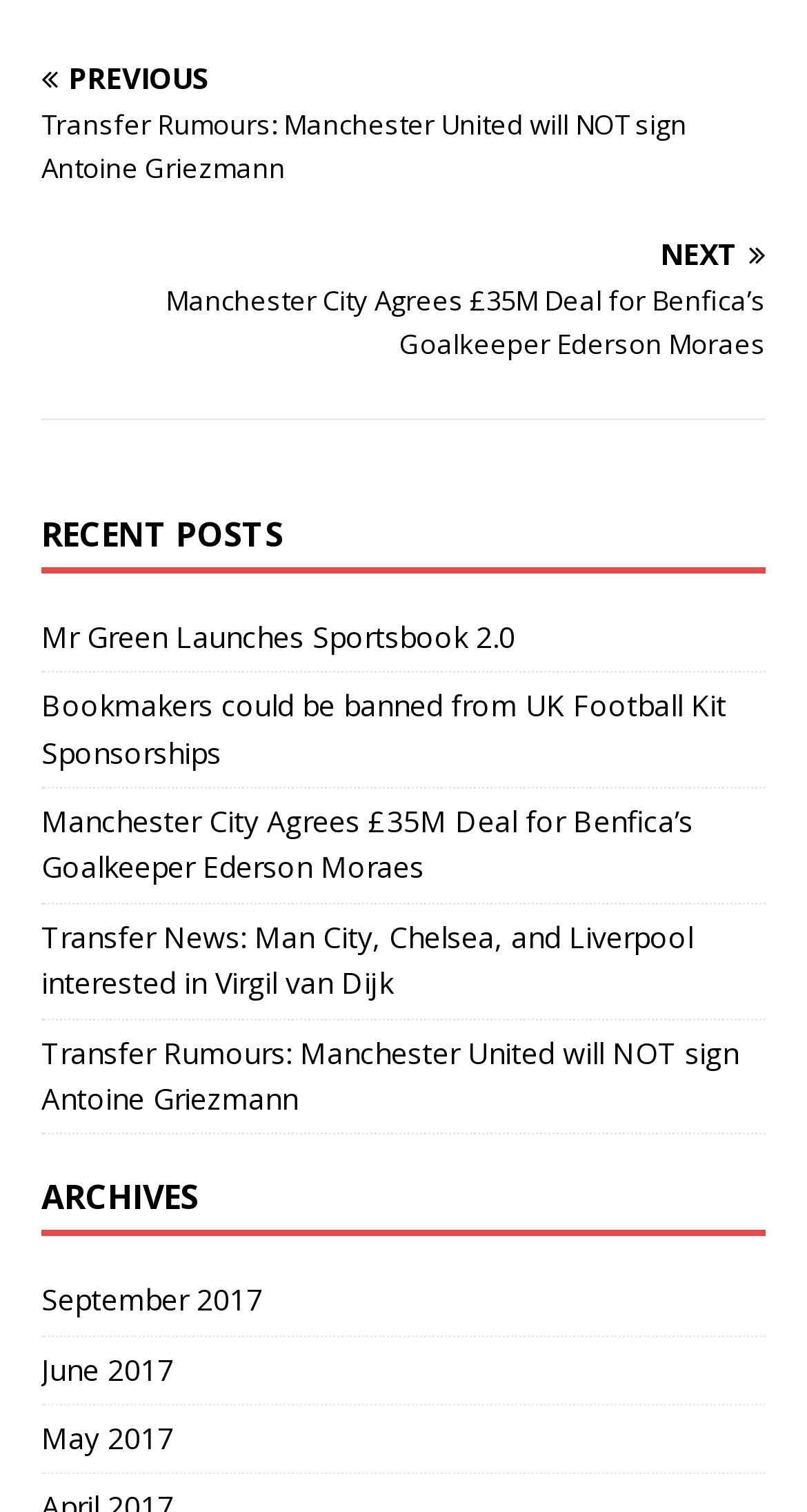Find the bounding box coordinates of the area to click in order to follow the instruction: "view recent post about Mr Green Launches Sportsbook 2.0".

[0.051, 0.408, 0.638, 0.434]